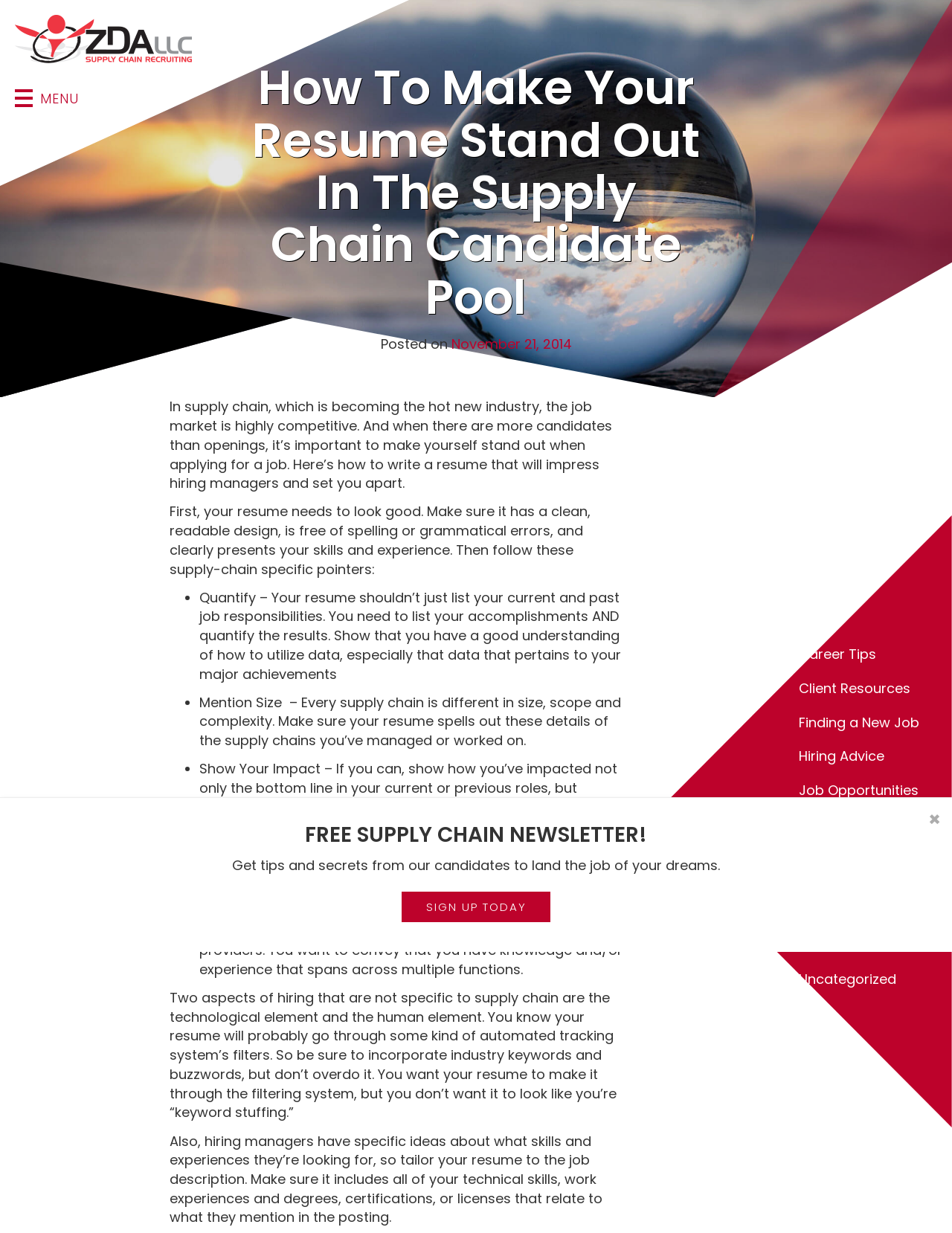Find the bounding box coordinates for the UI element whose description is: "Sign Up Today". The coordinates should be four float numbers between 0 and 1, in the format [left, top, right, bottom].

[0.422, 0.723, 0.578, 0.748]